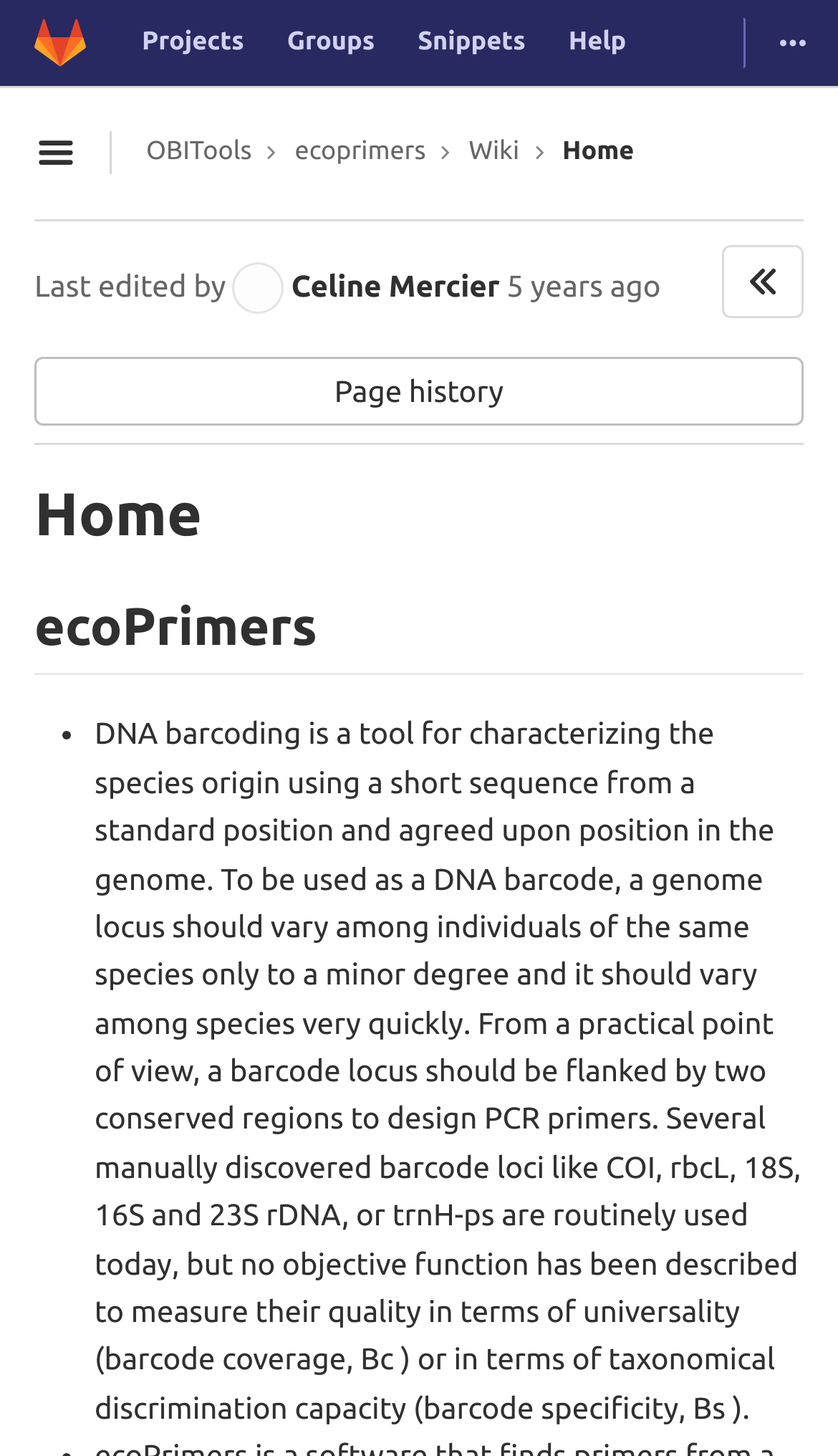What is the name of the project?
Provide an in-depth answer to the question, covering all aspects.

I found the answer by looking at the link element with the text 'OBITools' which is located in the top navigation bar of the webpage.